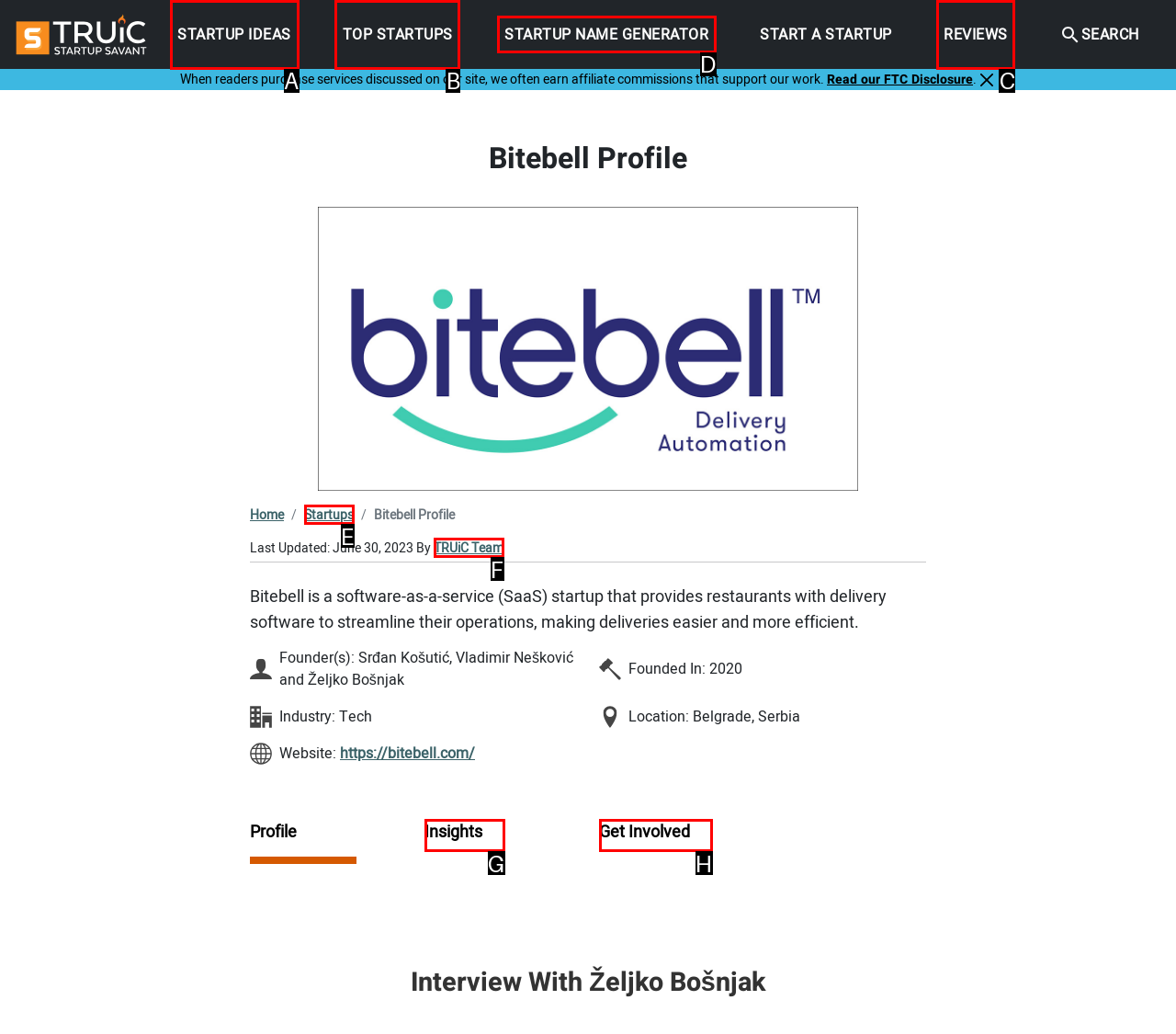Which letter corresponds to the correct option to complete the task: Click the 'STARTUP IDEAS' link?
Answer with the letter of the chosen UI element.

A